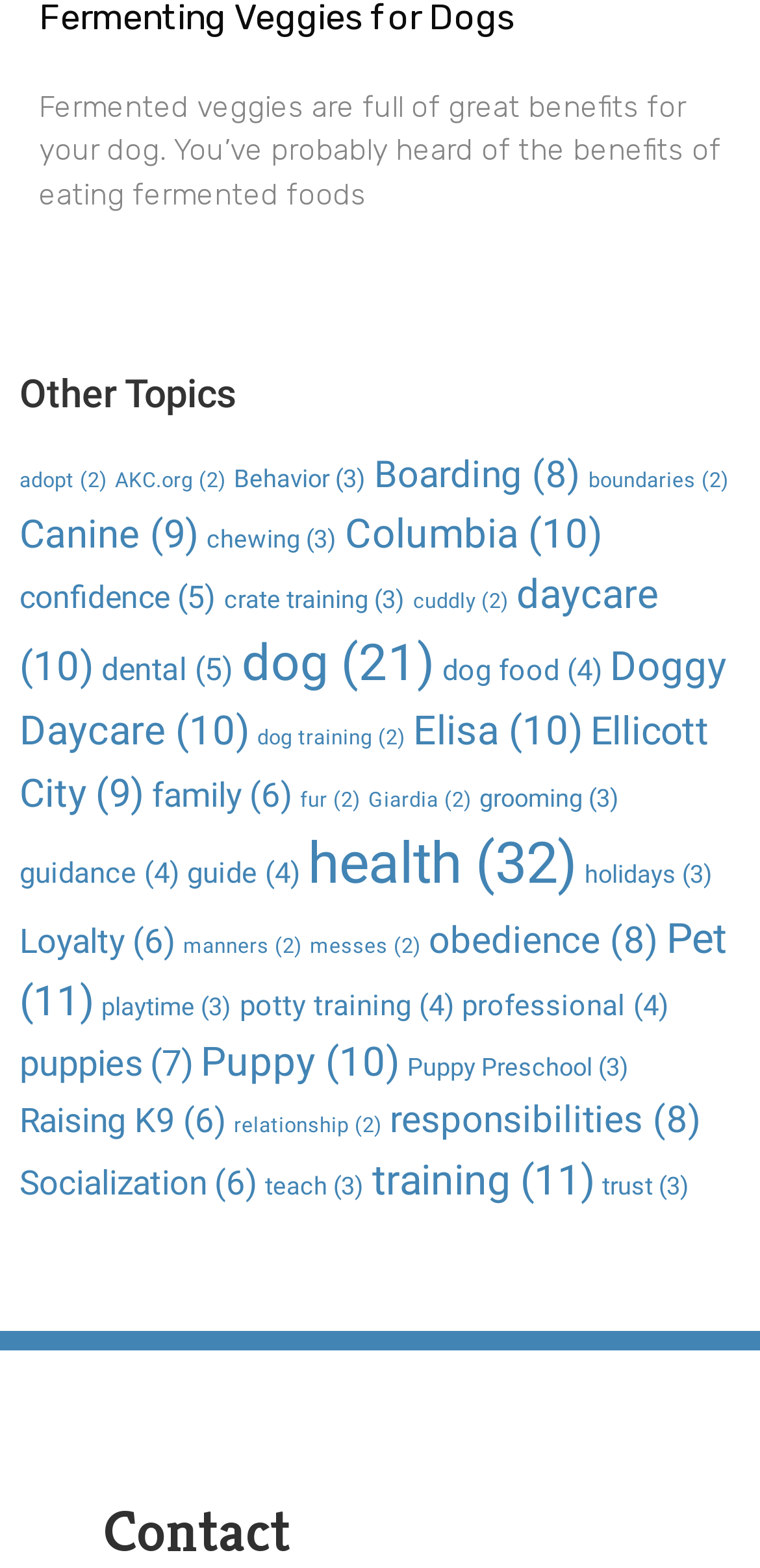Indicate the bounding box coordinates of the clickable region to achieve the following instruction: "explore 'dog' related items."

[0.318, 0.404, 0.572, 0.442]